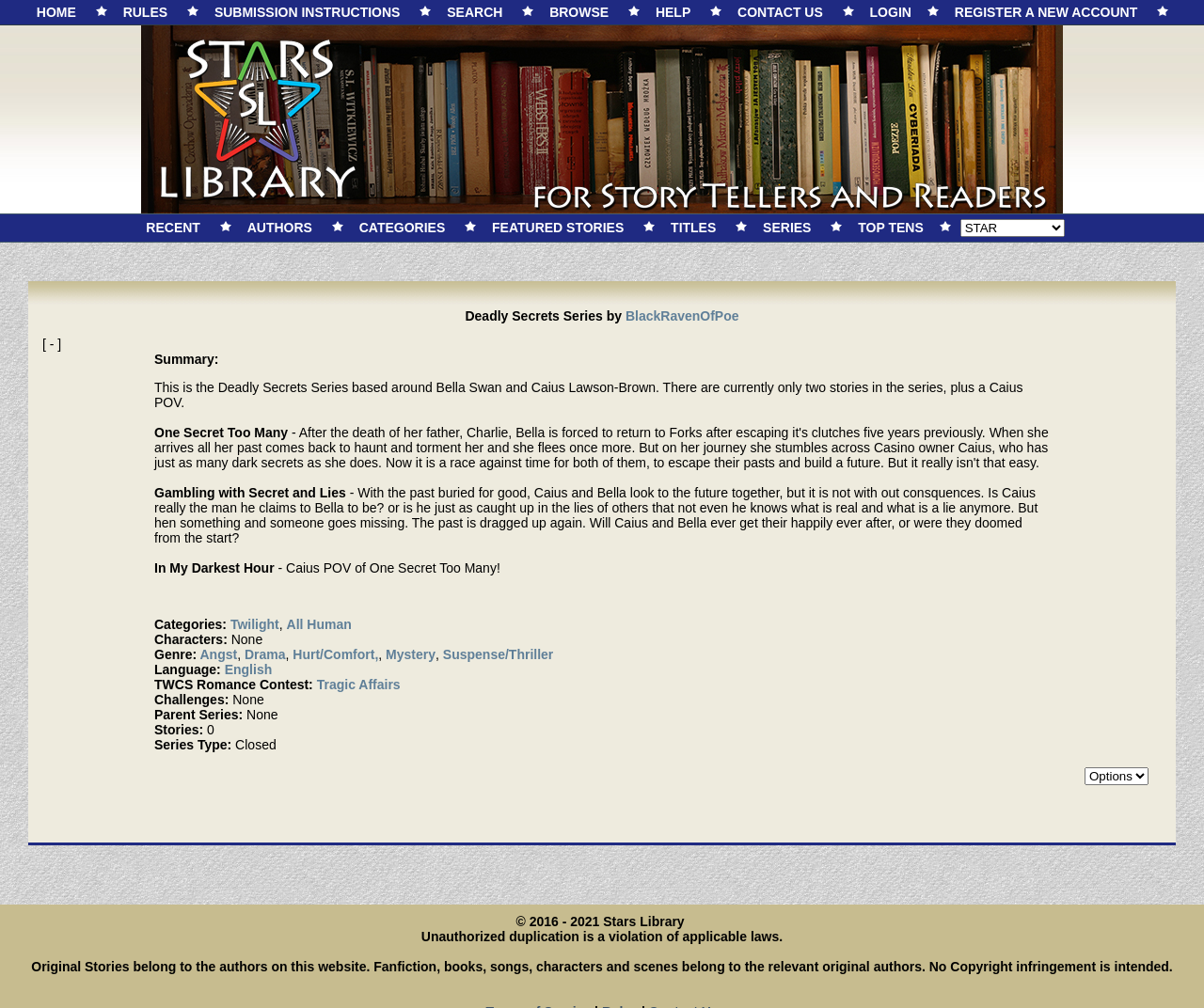From the webpage screenshot, predict the bounding box coordinates (top-left x, top-left y, bottom-right x, bottom-right y) for the UI element described here: Twilight

[0.191, 0.612, 0.232, 0.627]